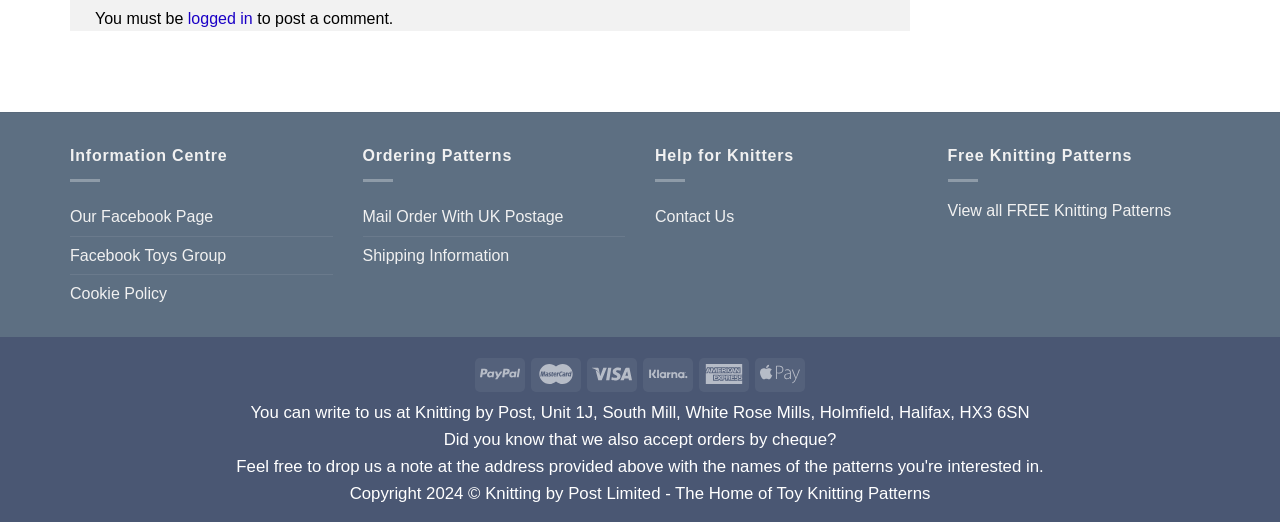Please identify the bounding box coordinates of the area I need to click to accomplish the following instruction: "Contact Us".

[0.512, 0.38, 0.574, 0.452]